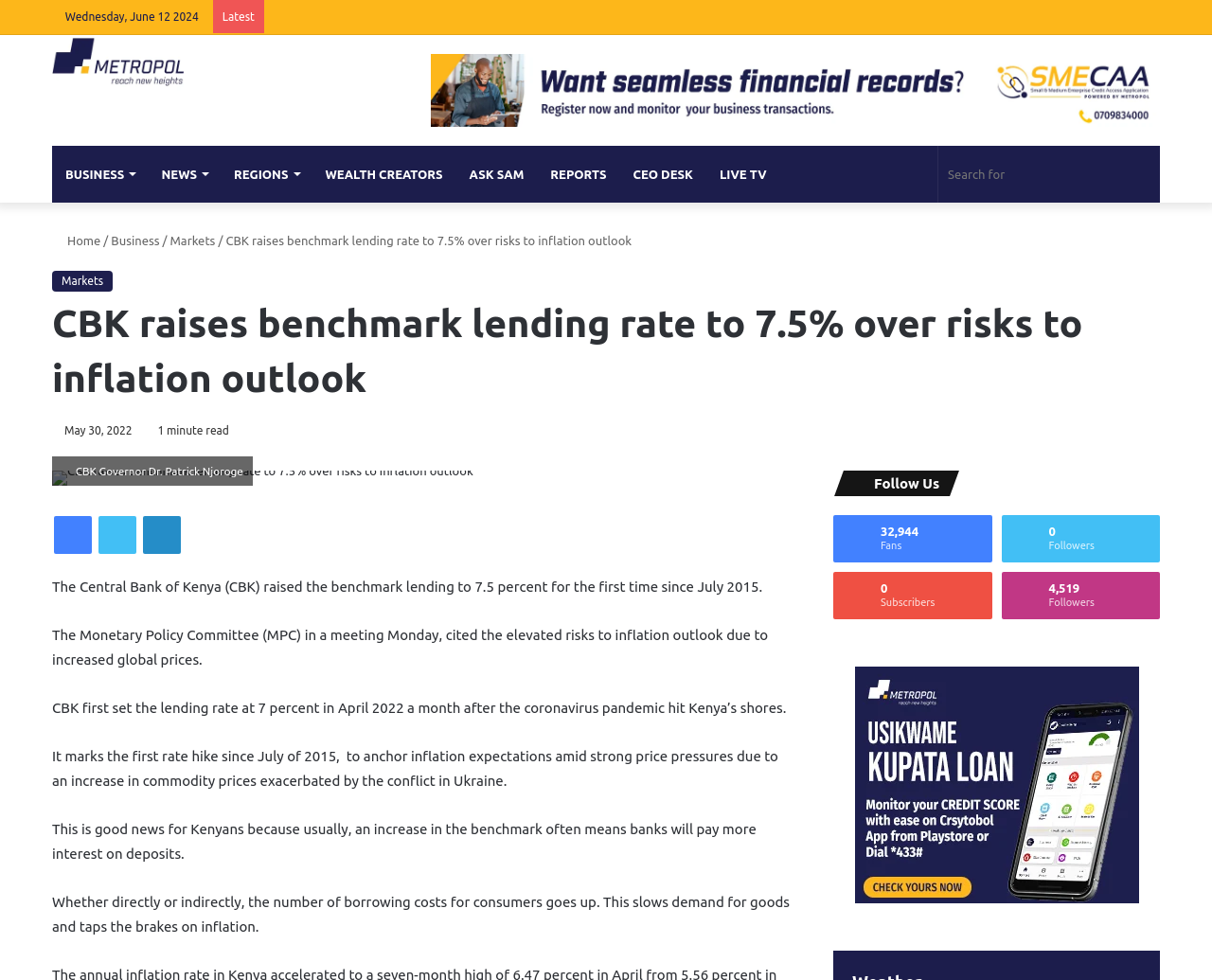Please locate the clickable area by providing the bounding box coordinates to follow this instruction: "Open the photo gallery".

None